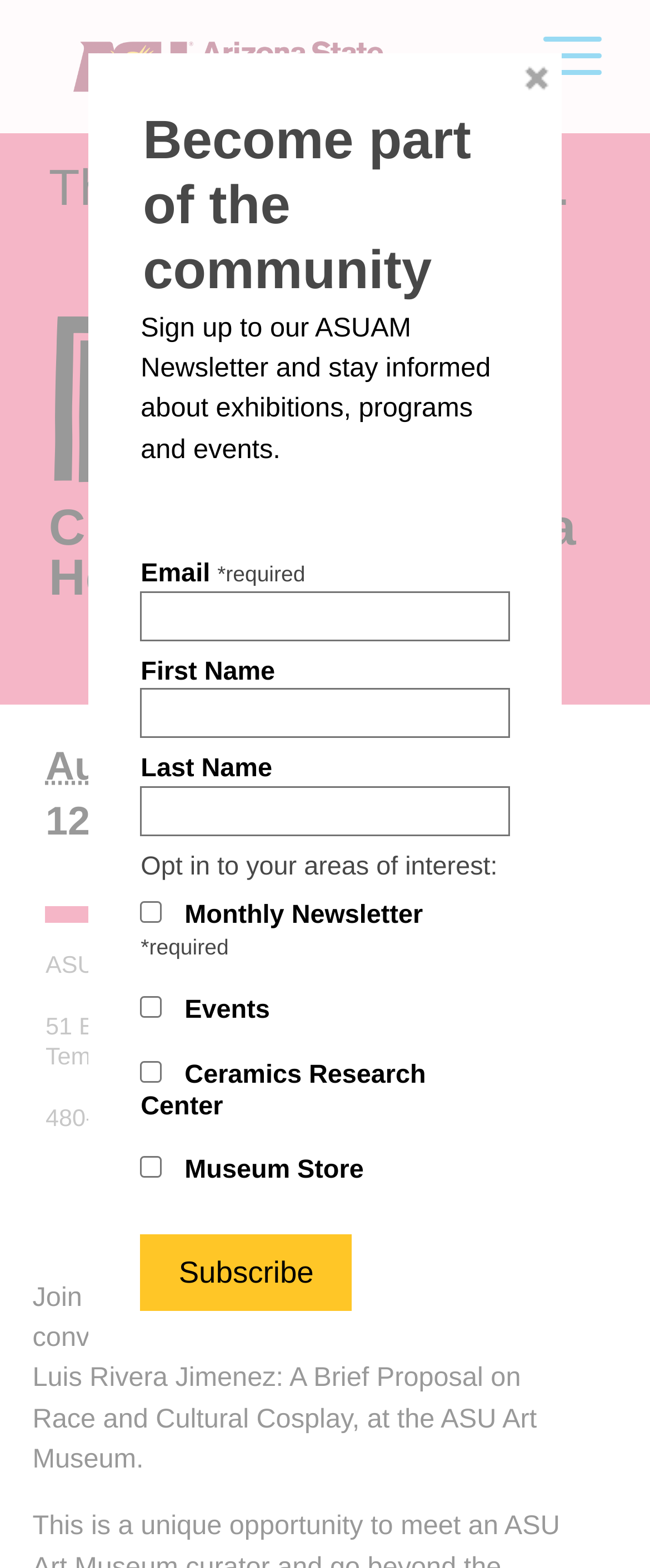Based on the element description: "Subscribe", identify the UI element and provide its bounding box coordinates. Use four float numbers between 0 and 1, [left, top, right, bottom].

[0.217, 0.787, 0.541, 0.836]